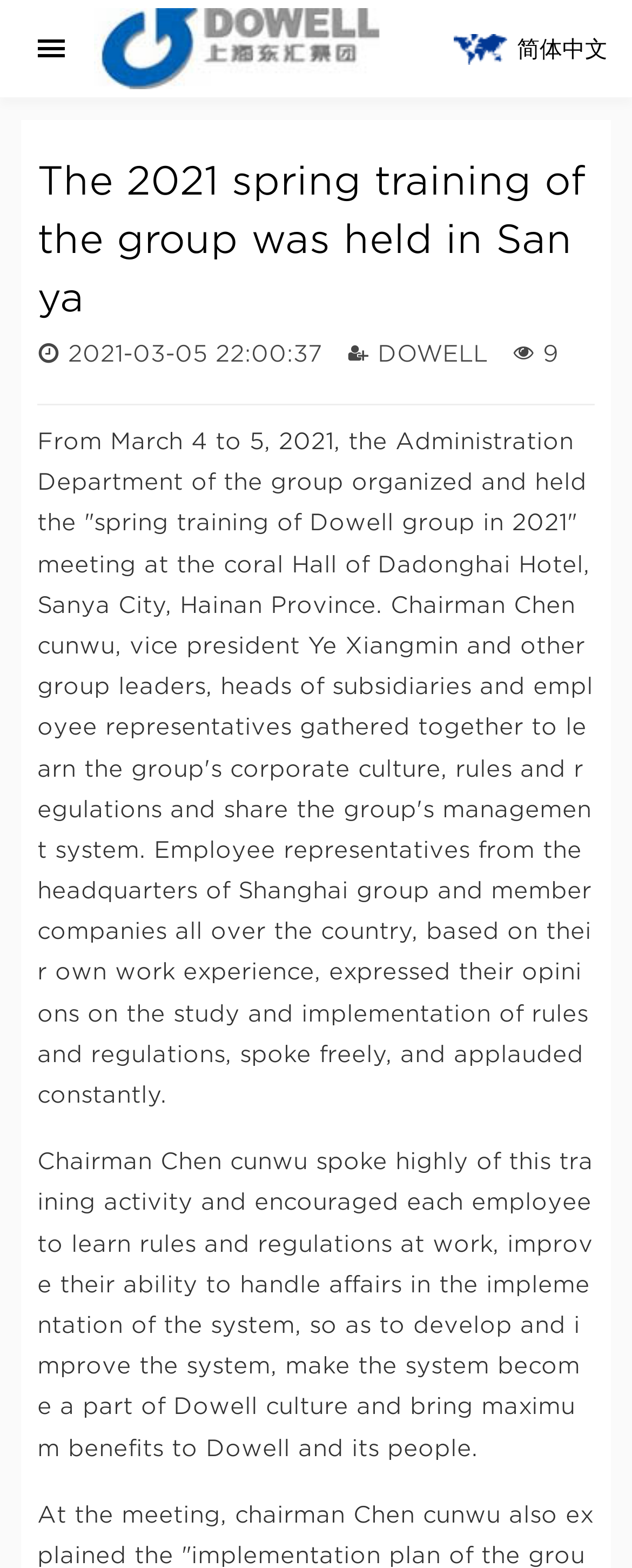Refer to the screenshot and give an in-depth answer to this question: What is the name of the vice president mentioned in the article?

I found the answer by reading the text content of the webpage, specifically the paragraph that starts with 'From March 4 to 5, 2021...'. This paragraph mentions the vice president's name, Ye Xiangmin, as one of the group leaders who attended the meeting.